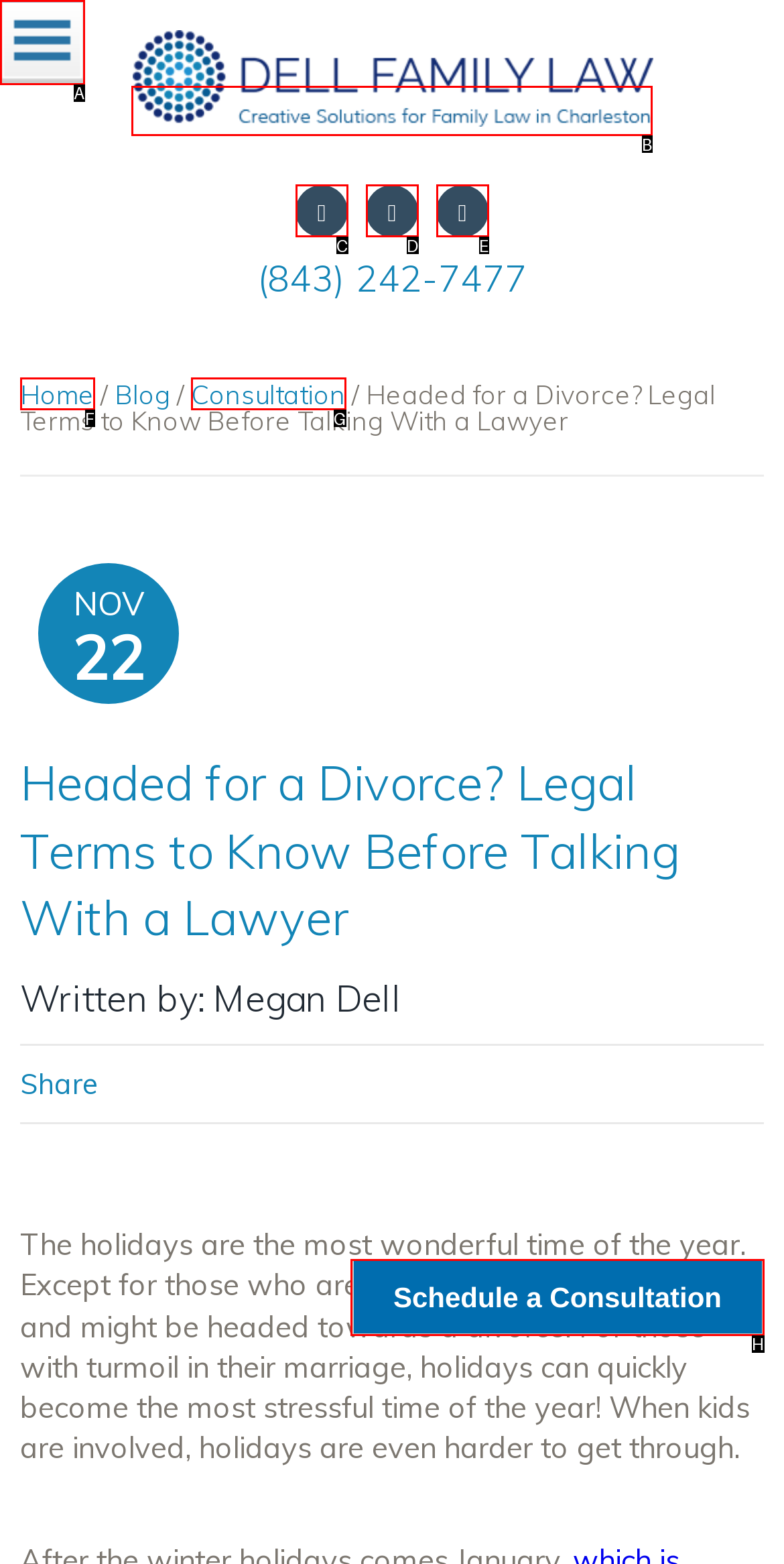Identify the correct letter of the UI element to click for this task: Click the 'Dell Family Law, P.C.' link
Respond with the letter from the listed options.

B